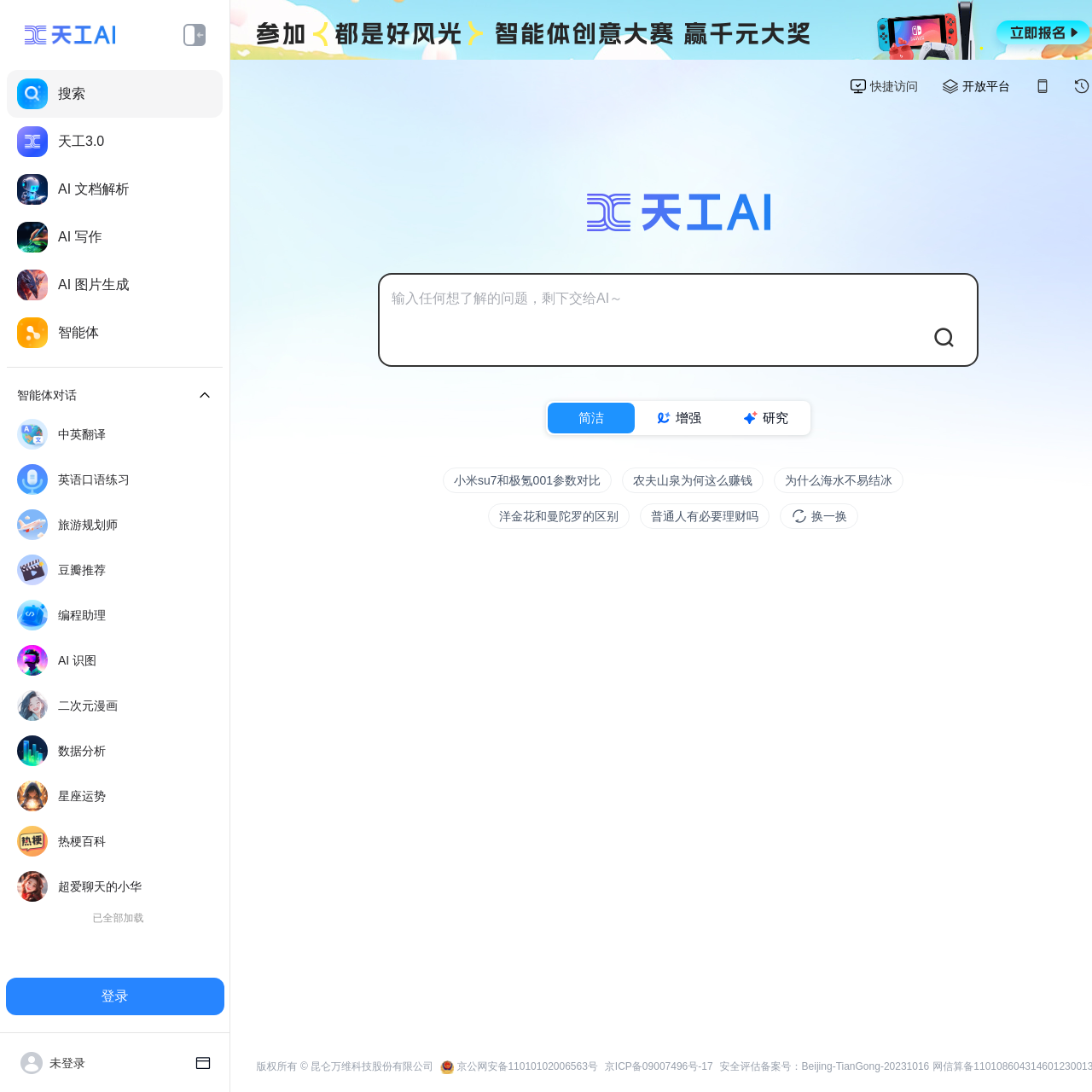Find the bounding box coordinates of the element I should click to carry out the following instruction: "Search for something".

[0.006, 0.064, 0.204, 0.108]